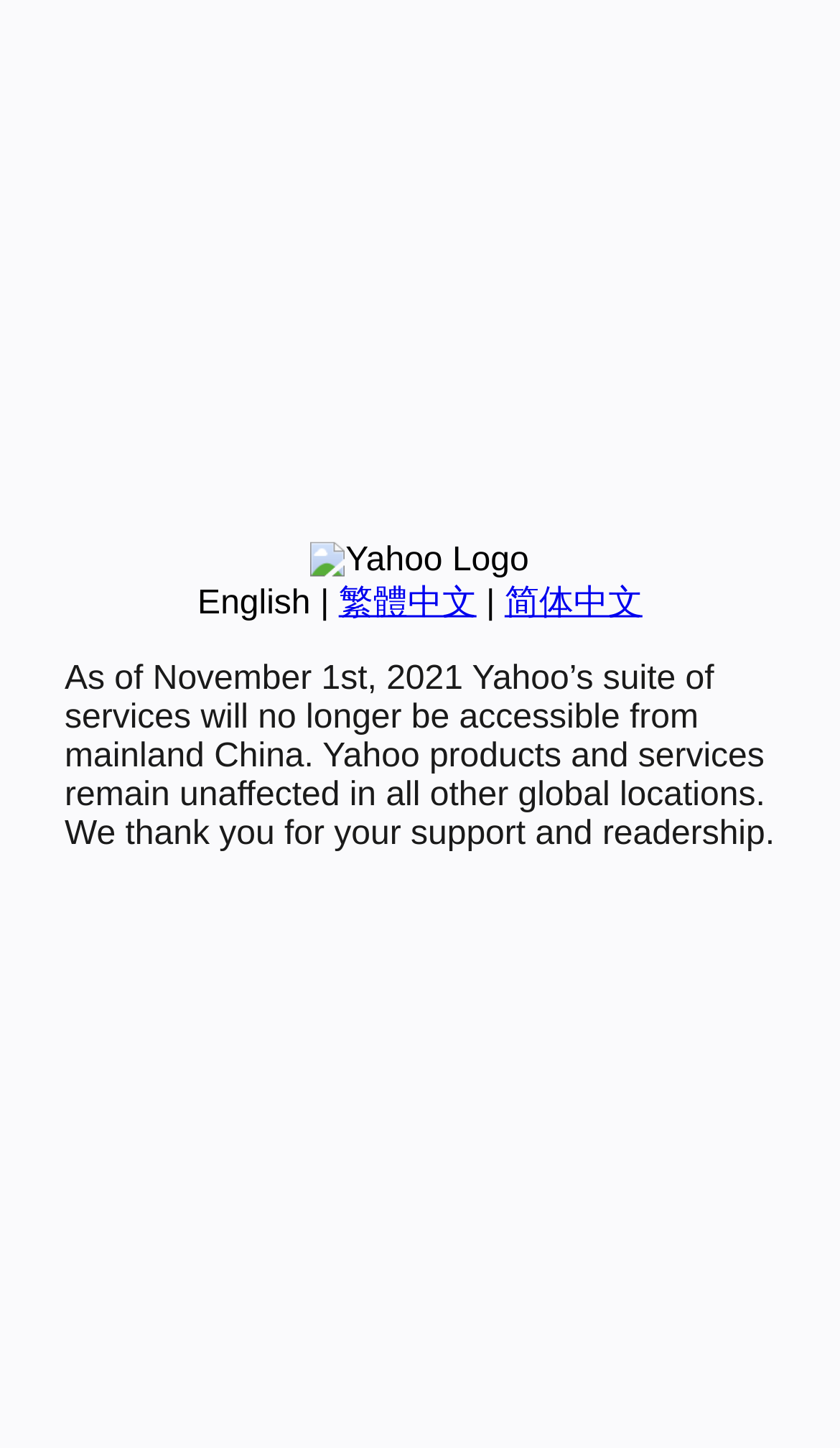Please determine the bounding box of the UI element that matches this description: English. The coordinates should be given as (top-left x, top-left y, bottom-right x, bottom-right y), with all values between 0 and 1.

[0.235, 0.404, 0.37, 0.429]